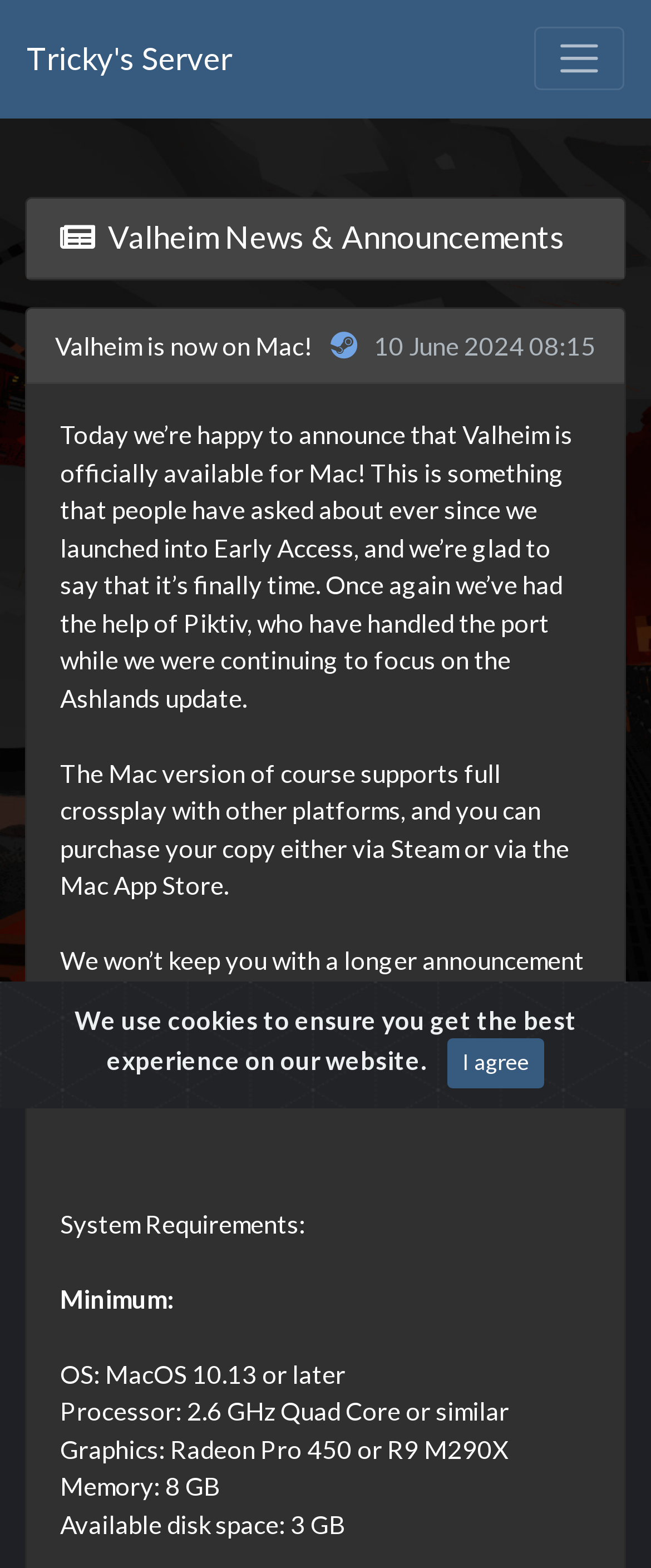Please find the bounding box coordinates in the format (top-left x, top-left y, bottom-right x, bottom-right y) for the given element description. Ensure the coordinates are floating point numbers between 0 and 1. Description: parent_node: Tricky's Server aria-label="Toggle navigation"

[0.82, 0.017, 0.959, 0.058]